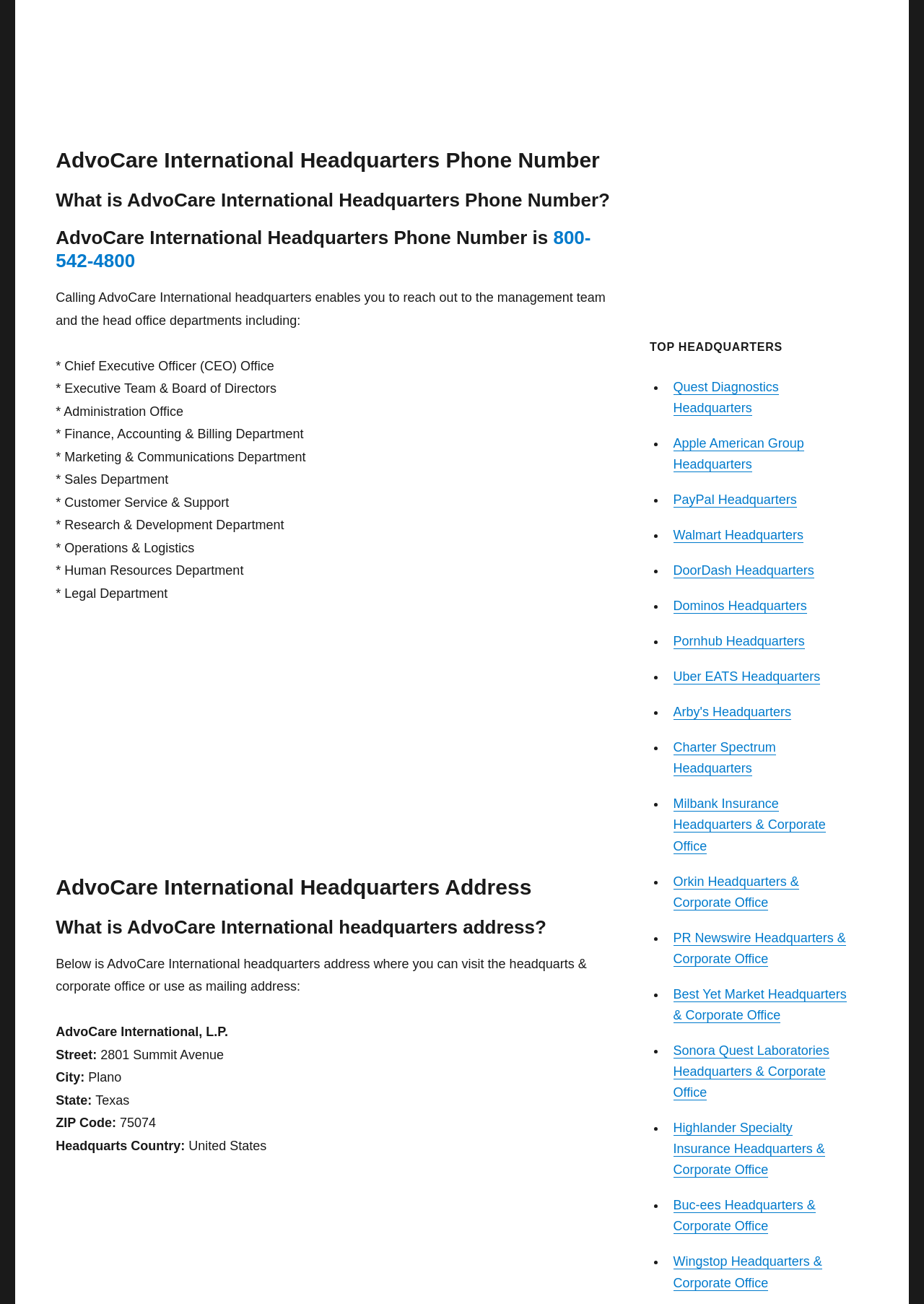What departments can be reached by calling AdvoCare International's headquarters?
Using the visual information, answer the question in a single word or phrase.

Multiple departments